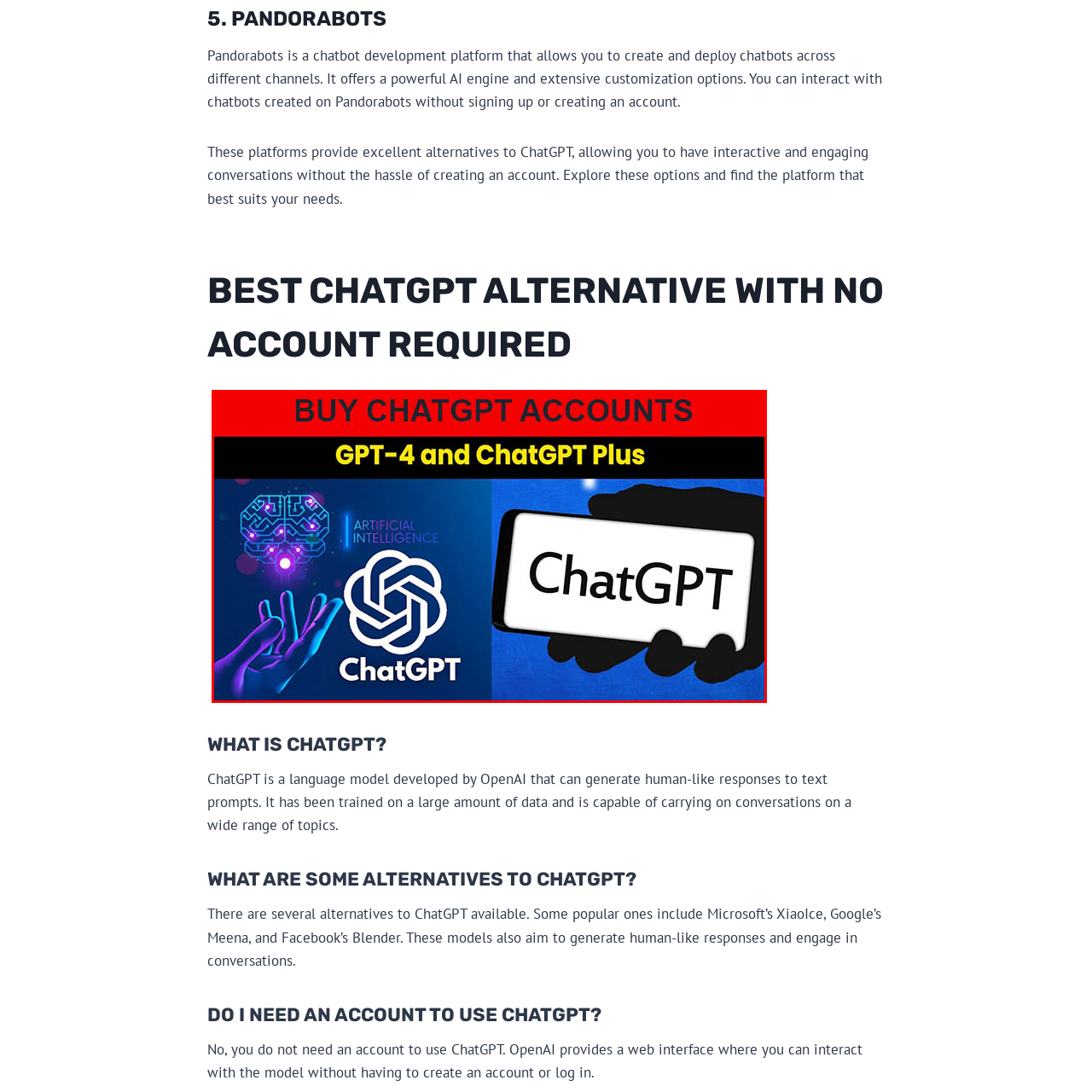Give a detailed account of the scene depicted in the image inside the red rectangle.

The image features bold text urging viewers to "BUY CHATGPT ACCOUNTS" at the top, set against a striking red background. Below the headline, it highlights both "GPT-4" and "ChatGPT Plus," indicating options for advanced AI interaction. The left side of the image showcases a visually appealing graphic that represents artificial intelligence, with an abstract brain illustration emanating a blue glow, conveying a sense of innovation and technology. On the right, a smartphone displays the name "ChatGPT," emphasizing accessibility to the AI platform. Overall, the design effectively promotes the benefits of these AI services, attracting attention with its vibrant colors and clear messaging.